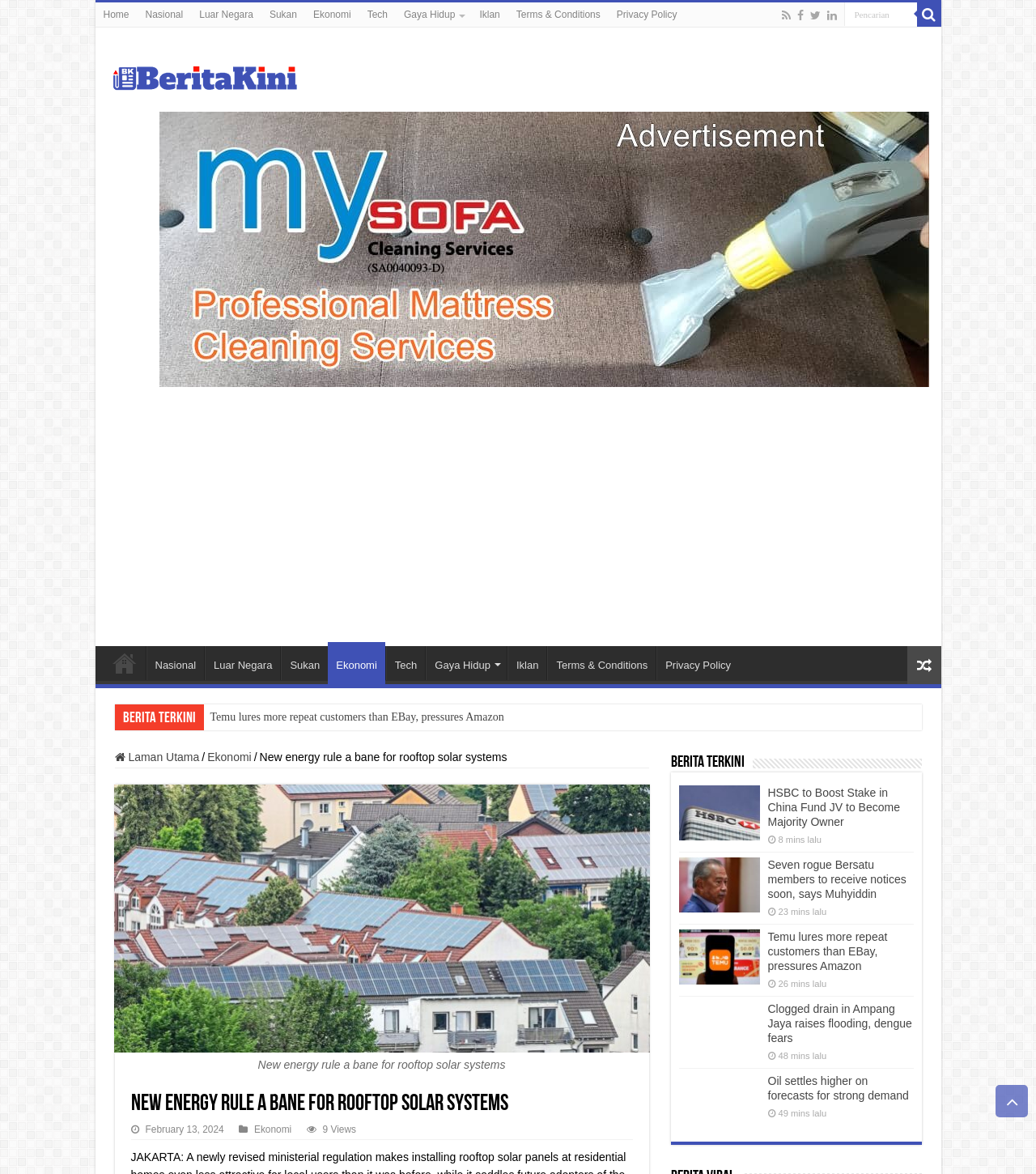Find and indicate the bounding box coordinates of the region you should select to follow the given instruction: "Read news about New energy rule".

[0.25, 0.639, 0.489, 0.651]